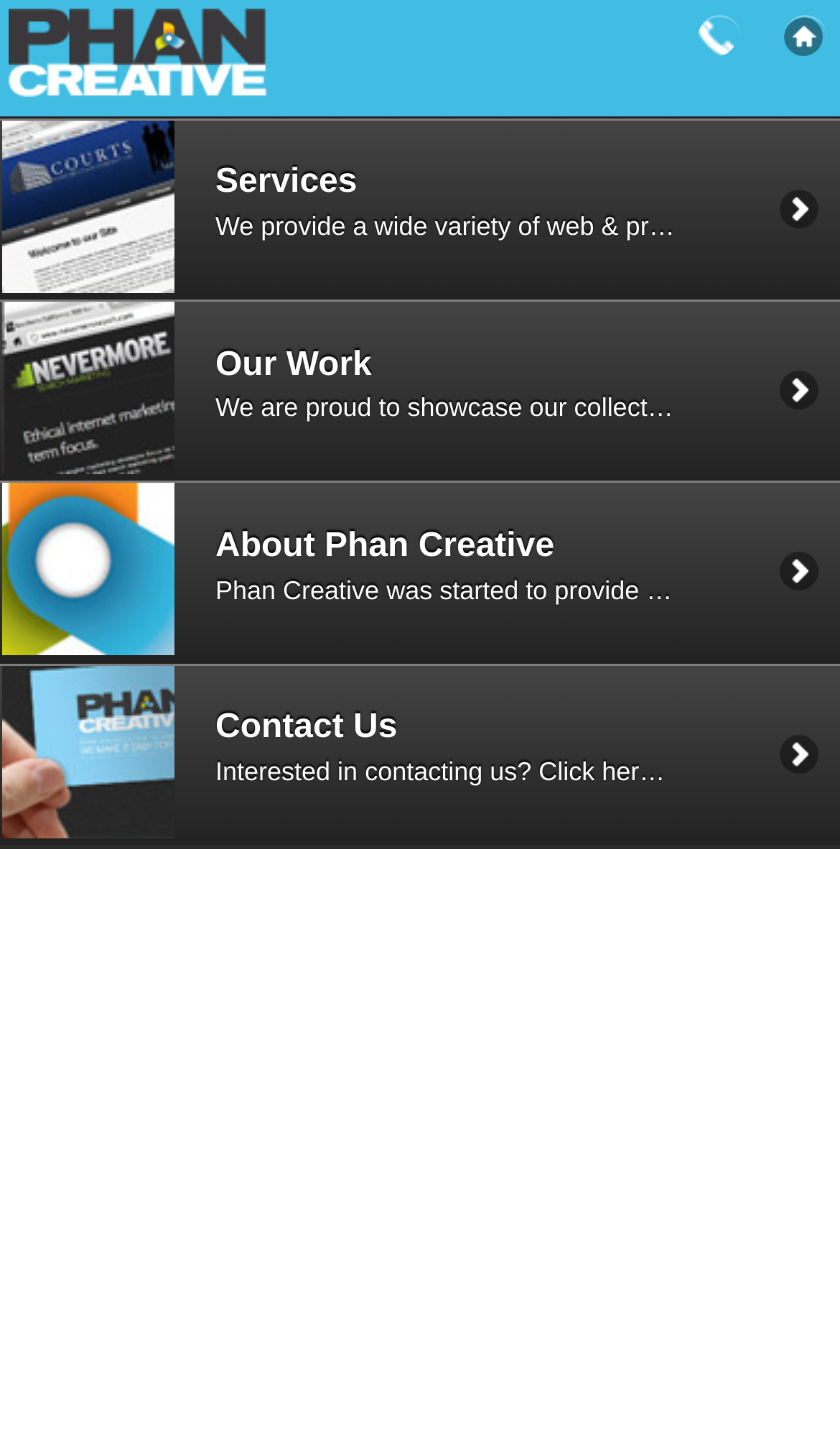Respond to the question below with a single word or phrase:
How many images are on this webpage?

5